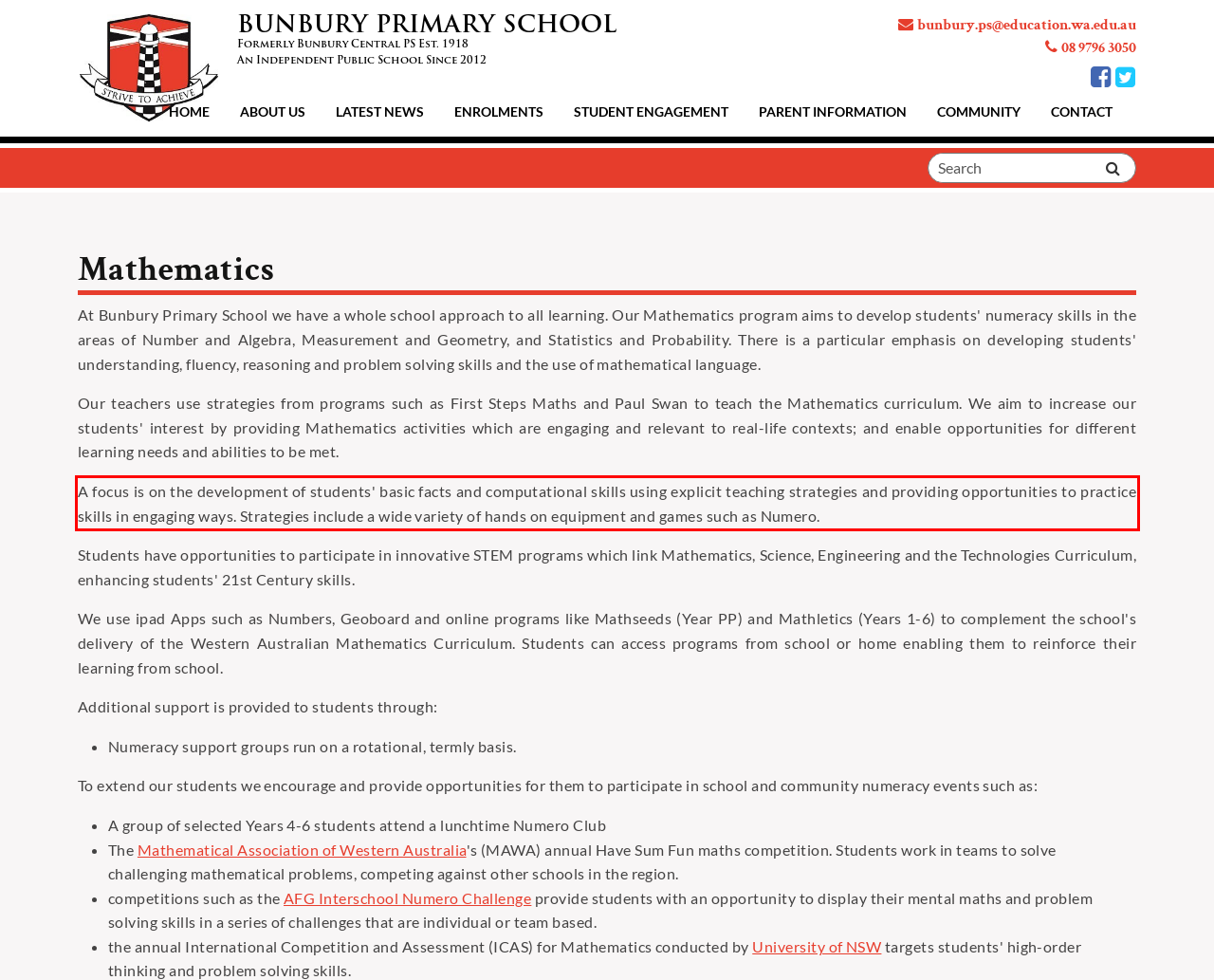Using the provided screenshot of a webpage, recognize and generate the text found within the red rectangle bounding box.

A focus is on the development of students' basic facts and computational skills using explicit teaching strategies and providing opportunities to practice skills in engaging ways. Strategies include a wide variety of hands on equipment and games such as Numero.